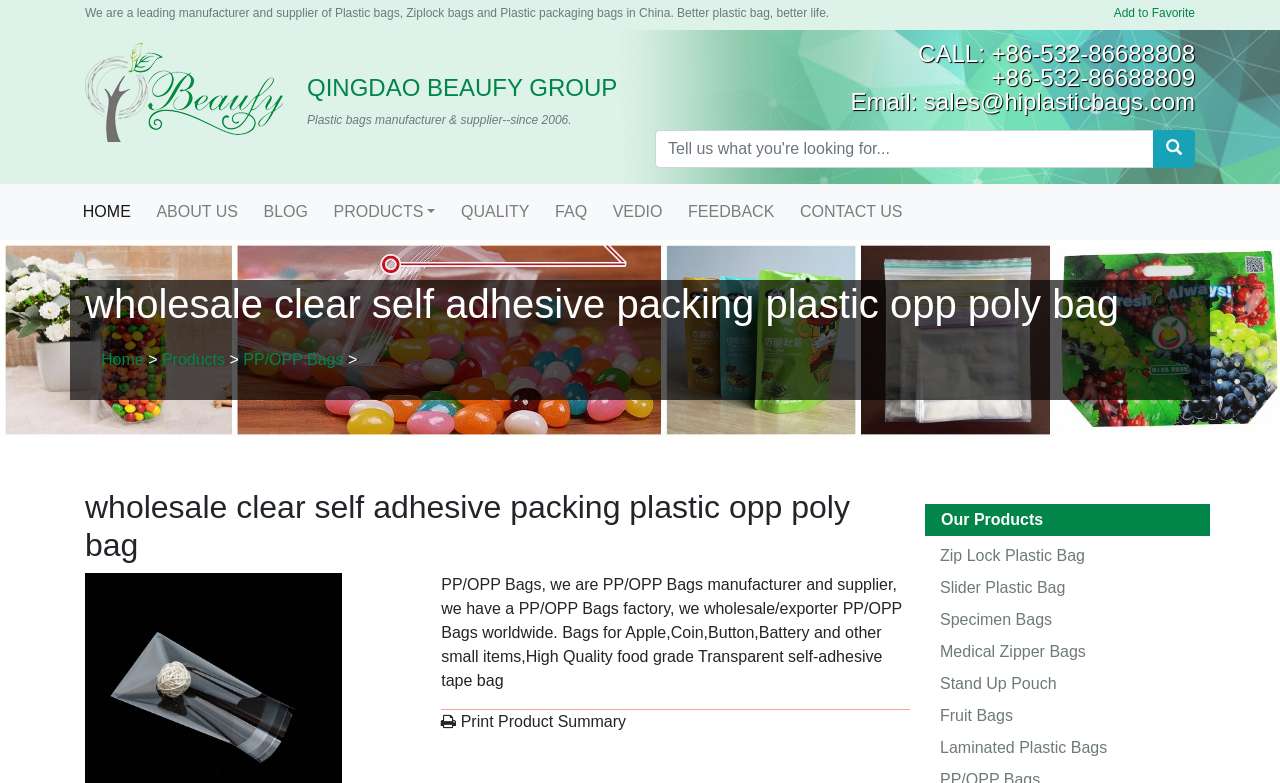What is the phone number to call?
By examining the image, provide a one-word or phrase answer.

+86-532-86688808